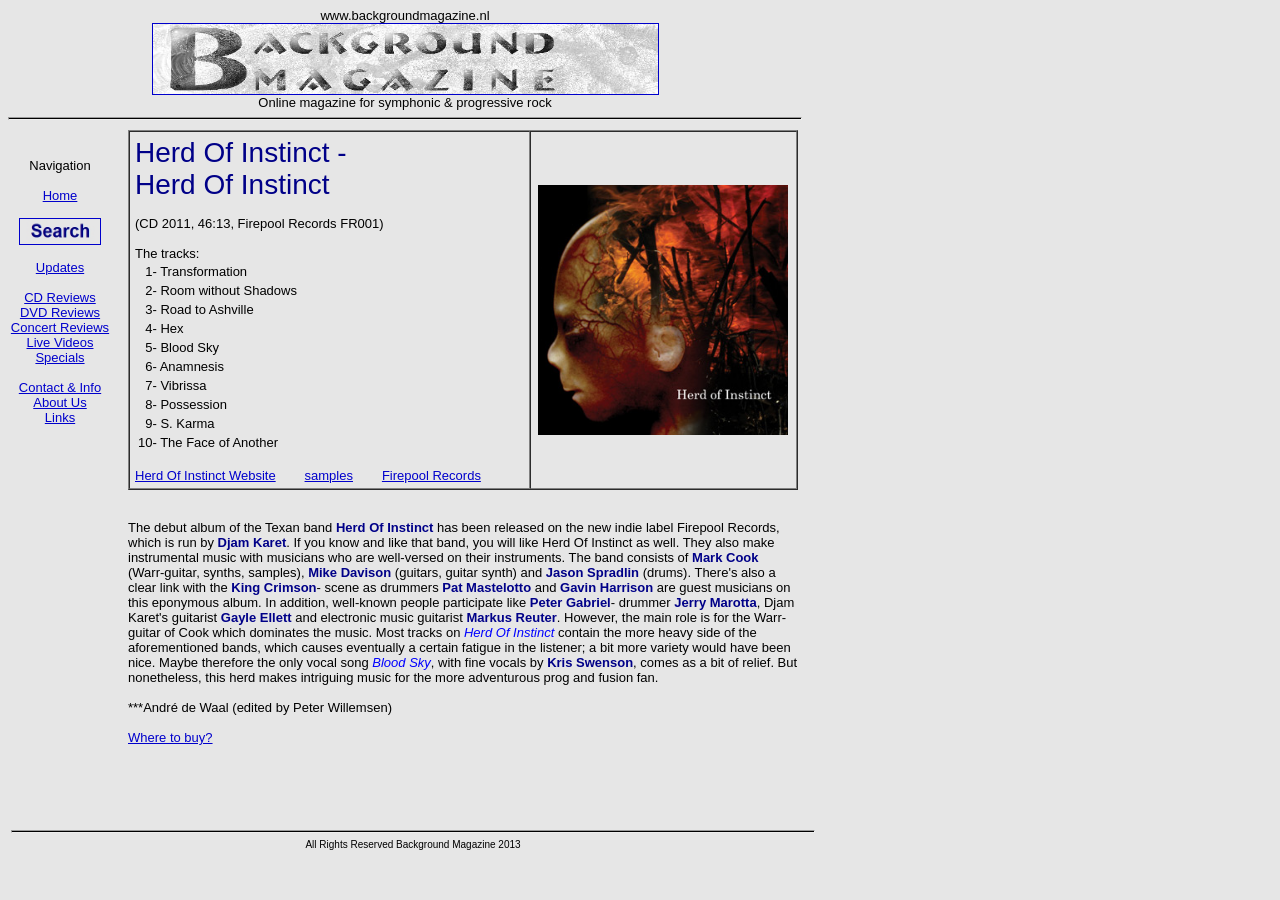What is the name of the only vocal song on the album?
Can you give a detailed and elaborate answer to the question?

The review mentions that 'Blood Sky' is the only vocal song on the album, and it features fine vocals by Kris Swenson.